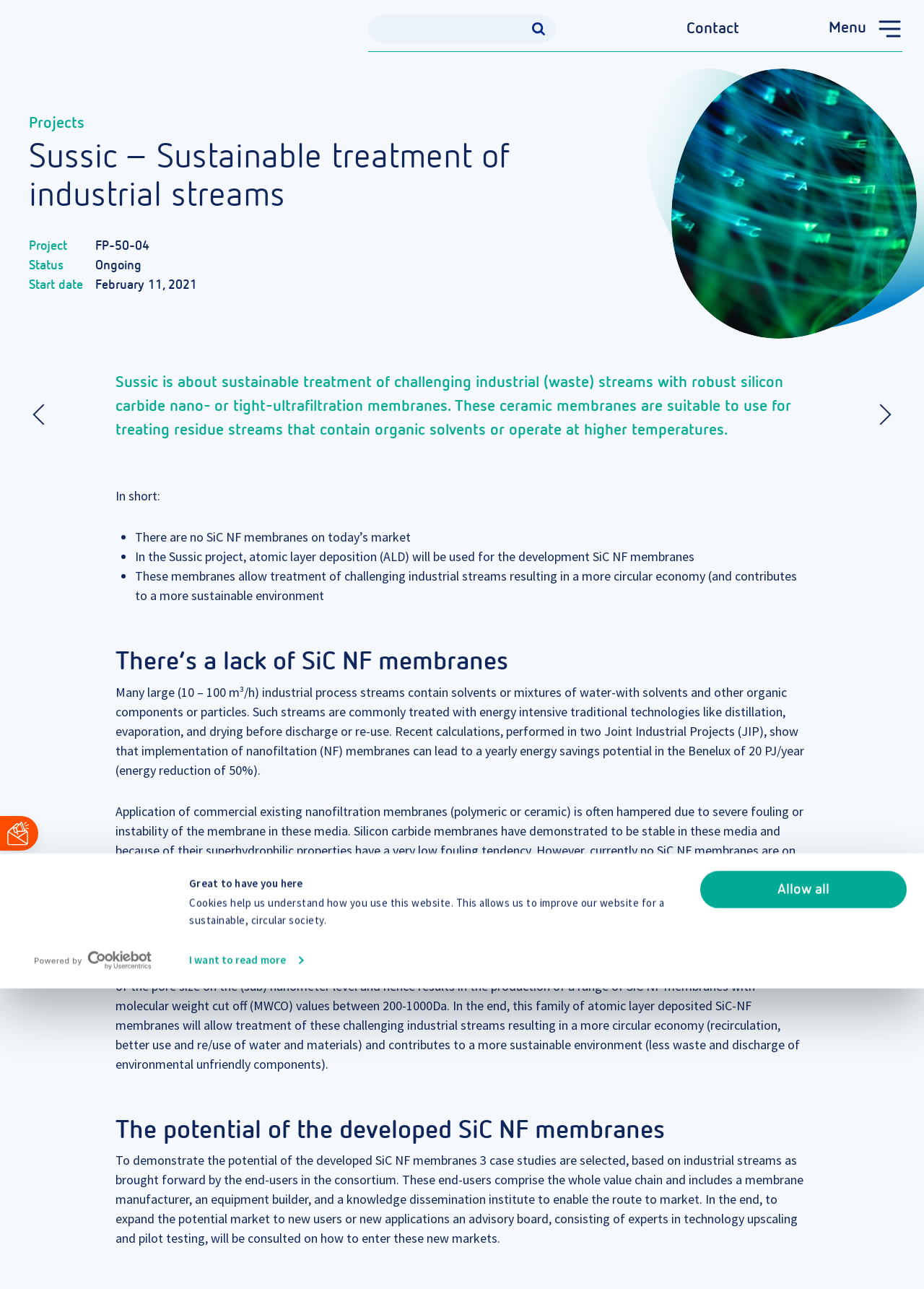Using the description: "Menu", identify the bounding box of the corresponding UI element in the screenshot.

[0.892, 0.013, 0.977, 0.032]